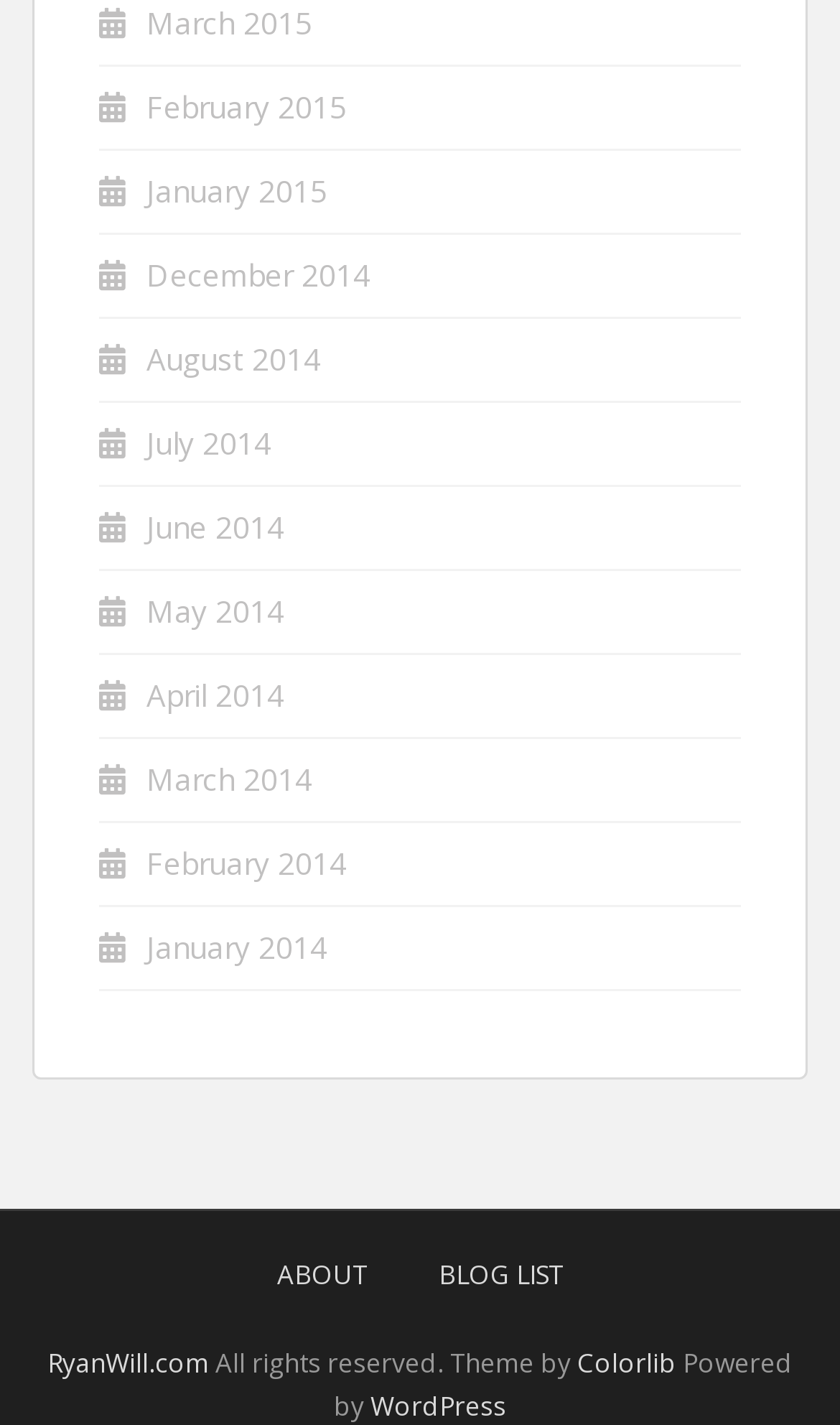Could you locate the bounding box coordinates for the section that should be clicked to accomplish this task: "Explore WordPress".

[0.441, 0.974, 0.603, 0.999]